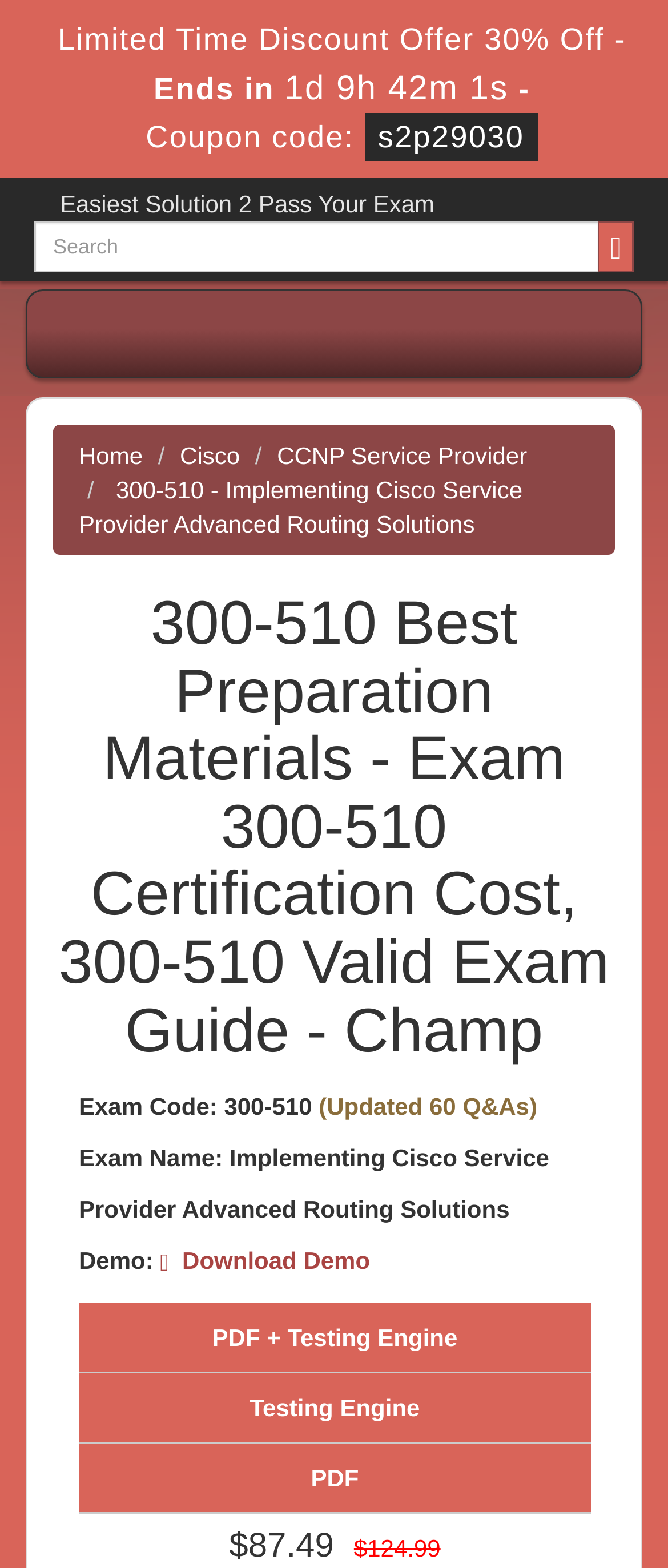What is the discount percentage?
Please use the image to provide a one-word or short phrase answer.

30%